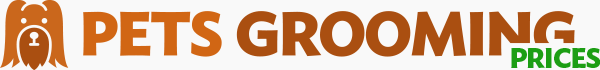What is integrated into the design? From the image, respond with a single word or brief phrase.

A playful illustration of a dog's face